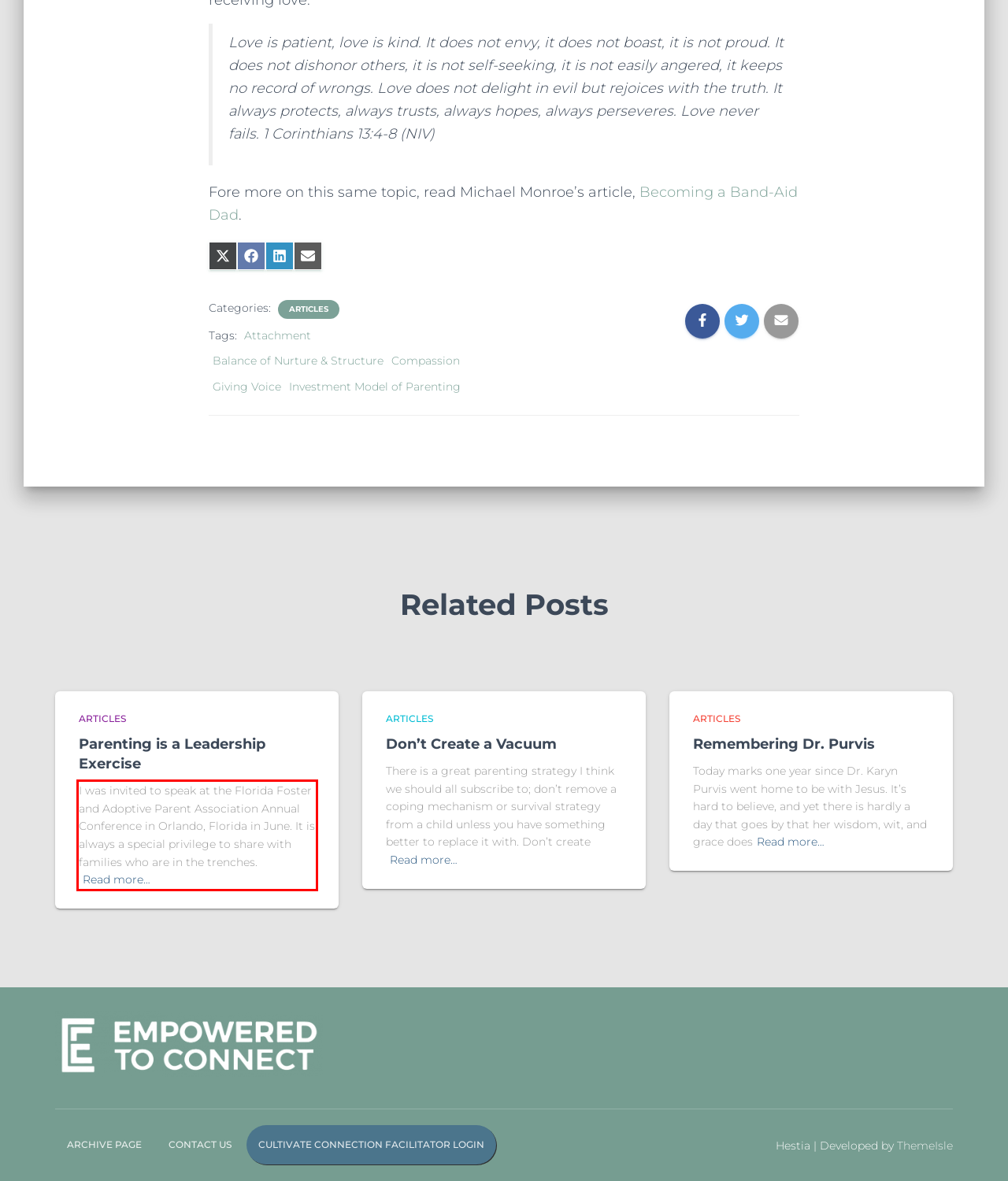The screenshot you have been given contains a UI element surrounded by a red rectangle. Use OCR to read and extract the text inside this red rectangle.

I was invited to speak at the Florida Foster and Adoptive Parent Association Annual Conference in Orlando, Florida in June. It is always a special privilege to share with families who are in the trenches.Read more…